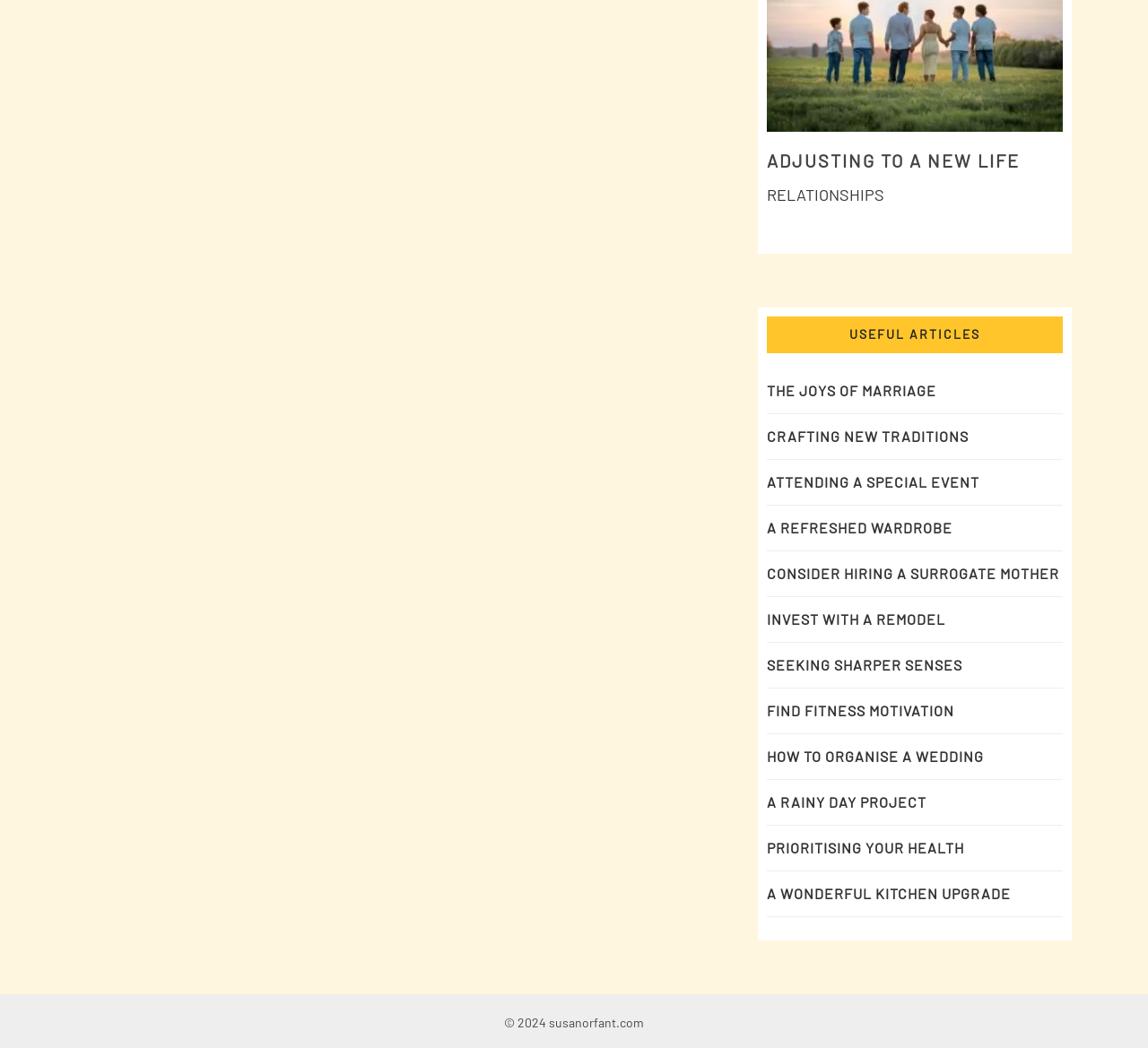Answer the following in one word or a short phrase: 
How many links are available under 'USEFUL ARTICLES'?

13